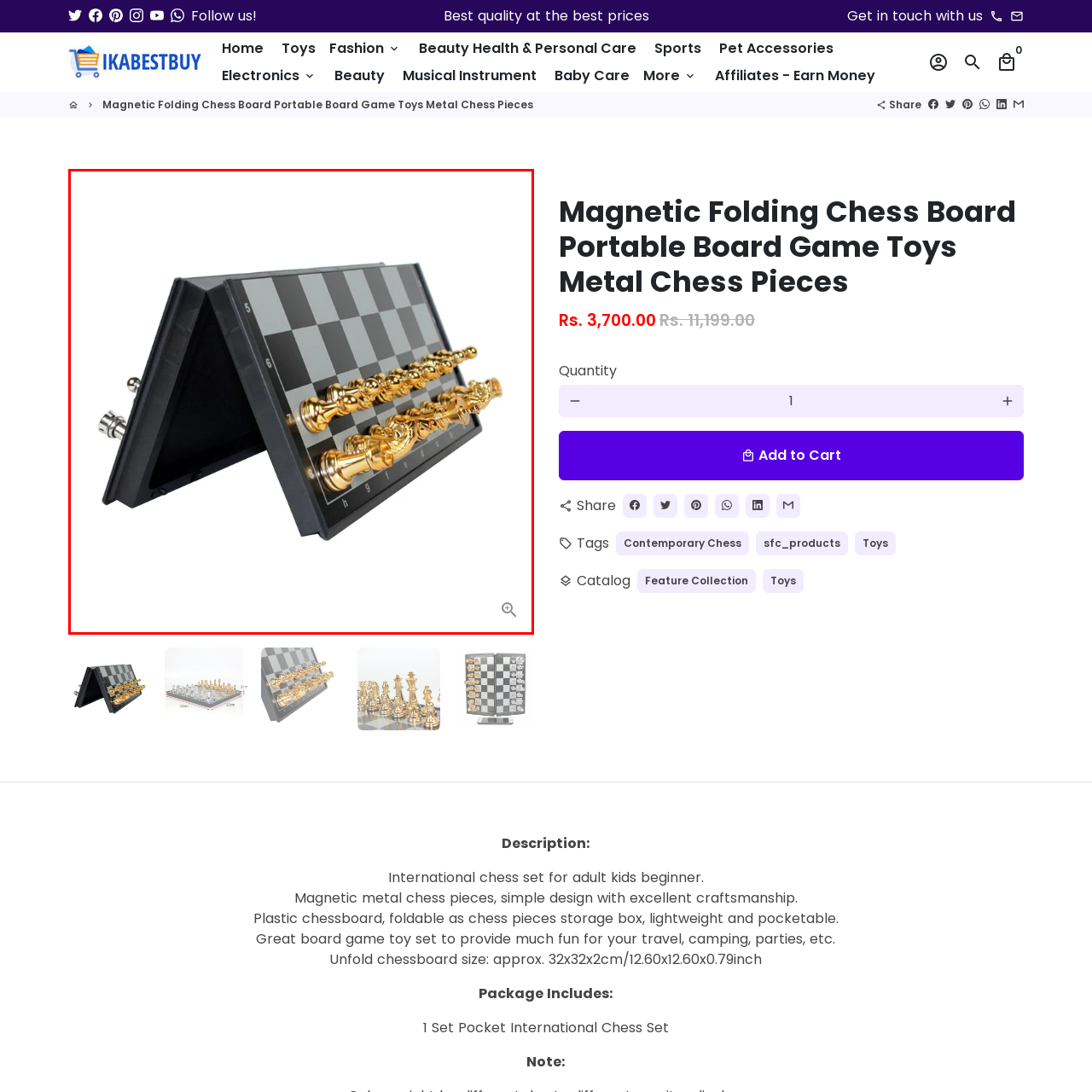Generate a detailed description of the content found inside the red-outlined section of the image.

This image showcases a **Magnetic Folding Chess Board**, an ideal portable game for chess enthusiasts. The board is elegantly designed with a classic alternating black and gray square pattern, accompanied by gold metallic chess pieces that add a touch of sophistication. The board is displayed in an open, triangular position, which not only highlights its foldable feature but also allows for easy gameplay. The chess pieces are arranged neatly along the edge, ready for a match. This setup offers a practical solution for both travel and home use, making chess accessible anywhere. The design includes functionality with magnetic pieces to ensure stability during play, enhancing the overall experience for both casual players and serious competitors.